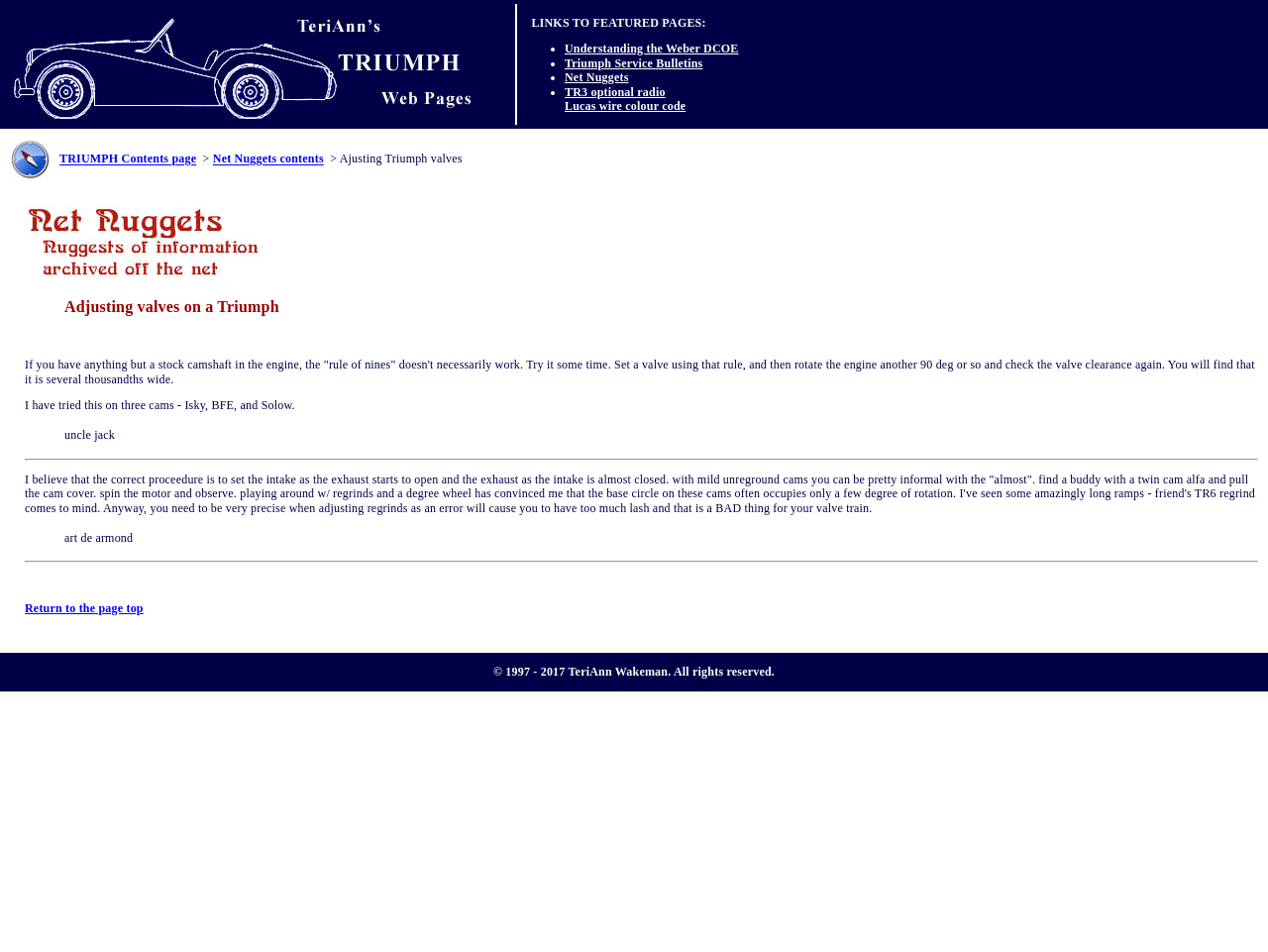Provide a short answer to the following question with just one word or phrase: What is the purpose of the 'rule of nines'?

Valve adjustment